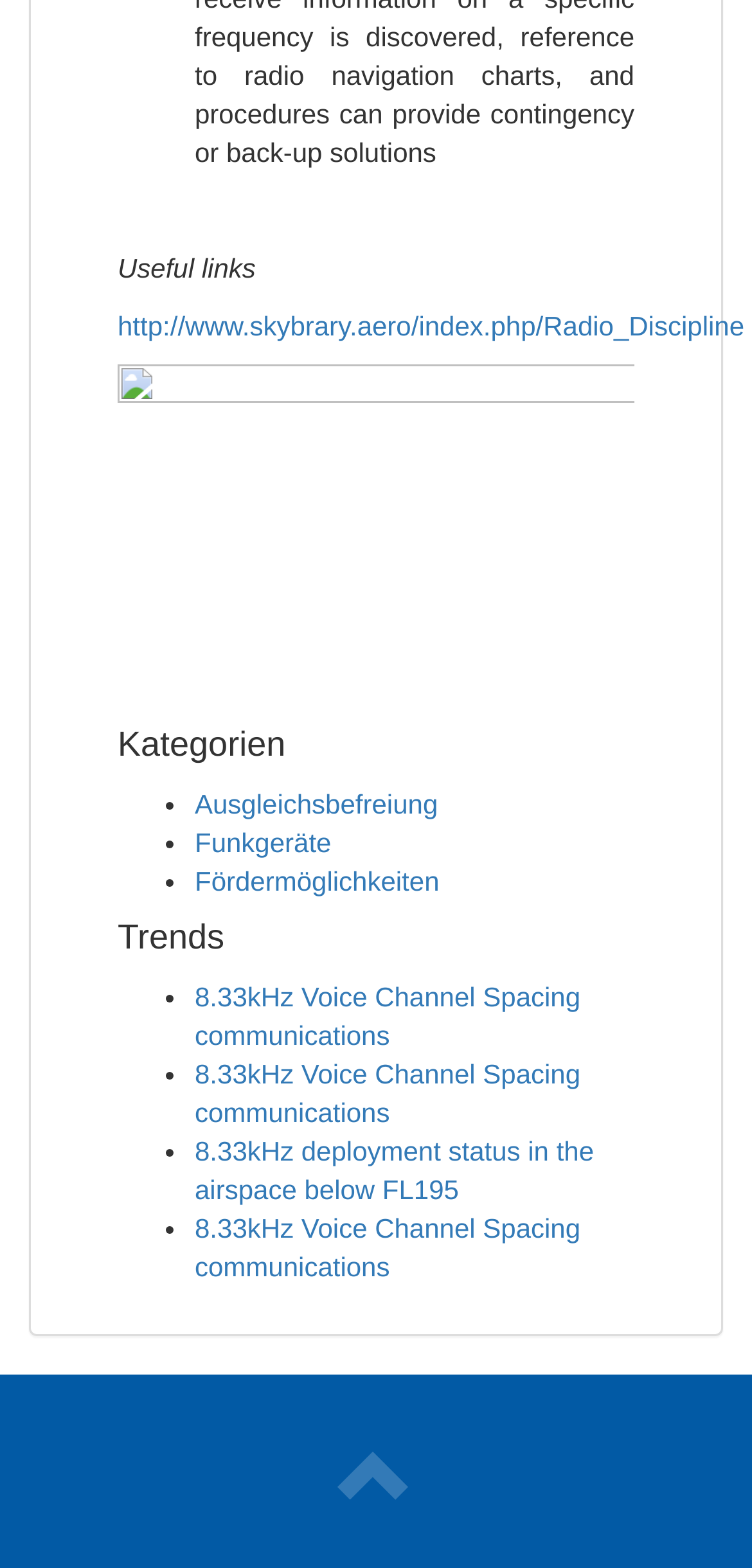Please identify the bounding box coordinates of the region to click in order to complete the task: "View the image". The coordinates must be four float numbers between 0 and 1, specified as [left, top, right, bottom].

[0.156, 0.232, 0.844, 0.452]